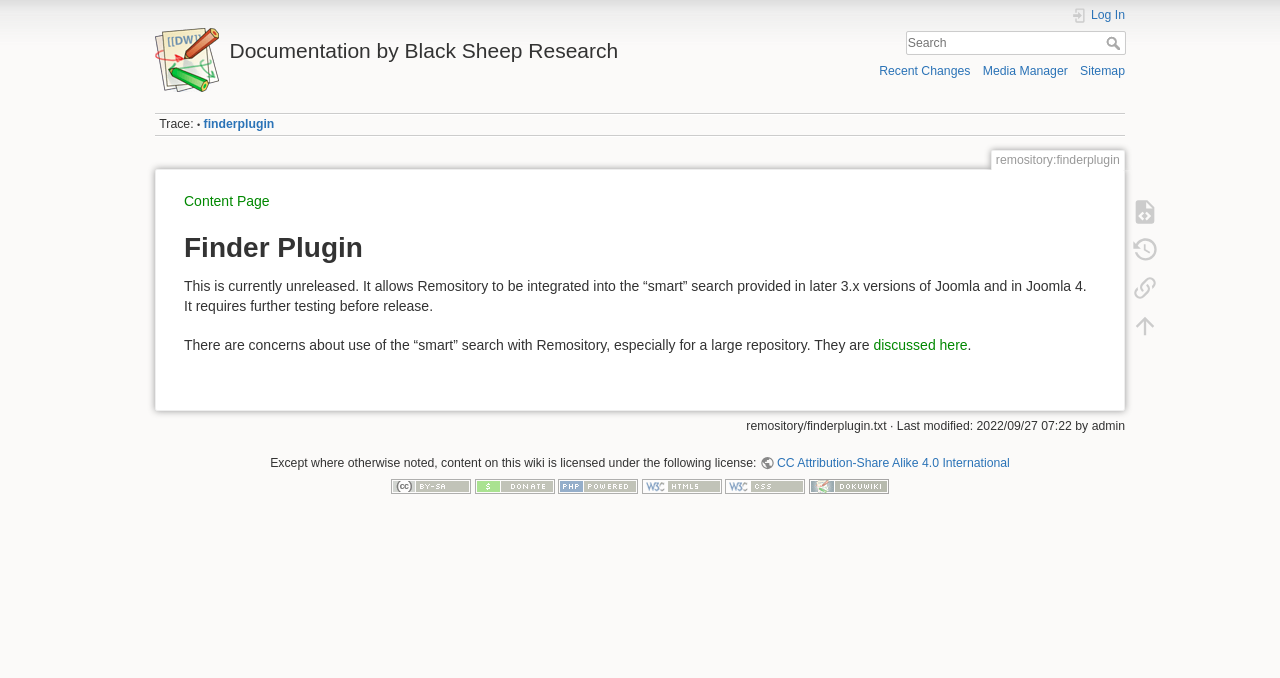With reference to the screenshot, provide a detailed response to the question below:
What is the purpose of the Finder Plugin?

Based on the webpage content, the Finder Plugin is designed to integrate Remository into the 'smart' search provided in later 3.x versions of Joomla and in Joomla 4. This is stated in the paragraph below the 'Finder Plugin' heading.